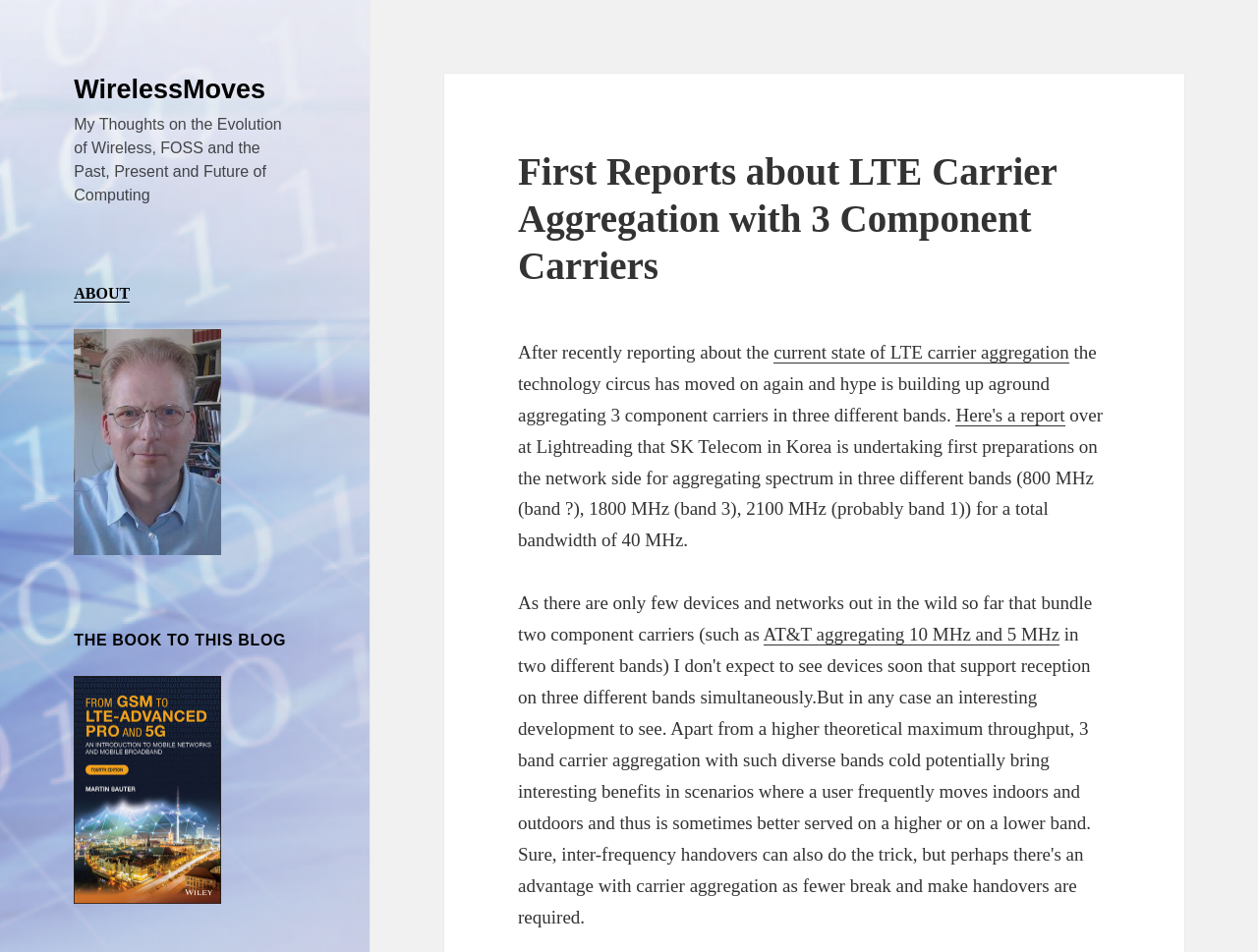Predict the bounding box of the UI element that fits this description: "WirelessMoves".

[0.059, 0.079, 0.211, 0.11]